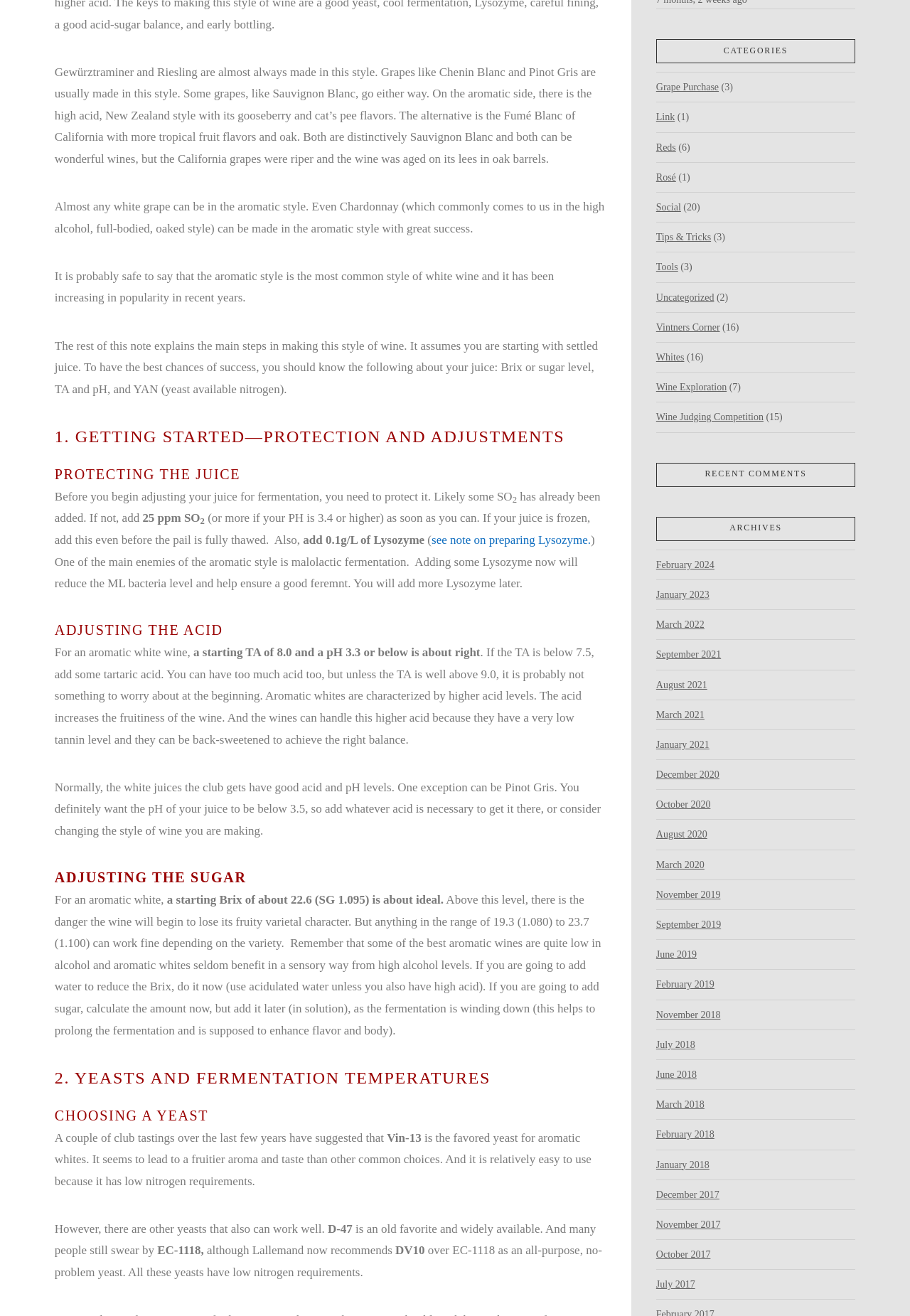Please give a succinct answer using a single word or phrase:
What is the purpose of adding Lysozyme to the juice?

To reduce ML bacteria level